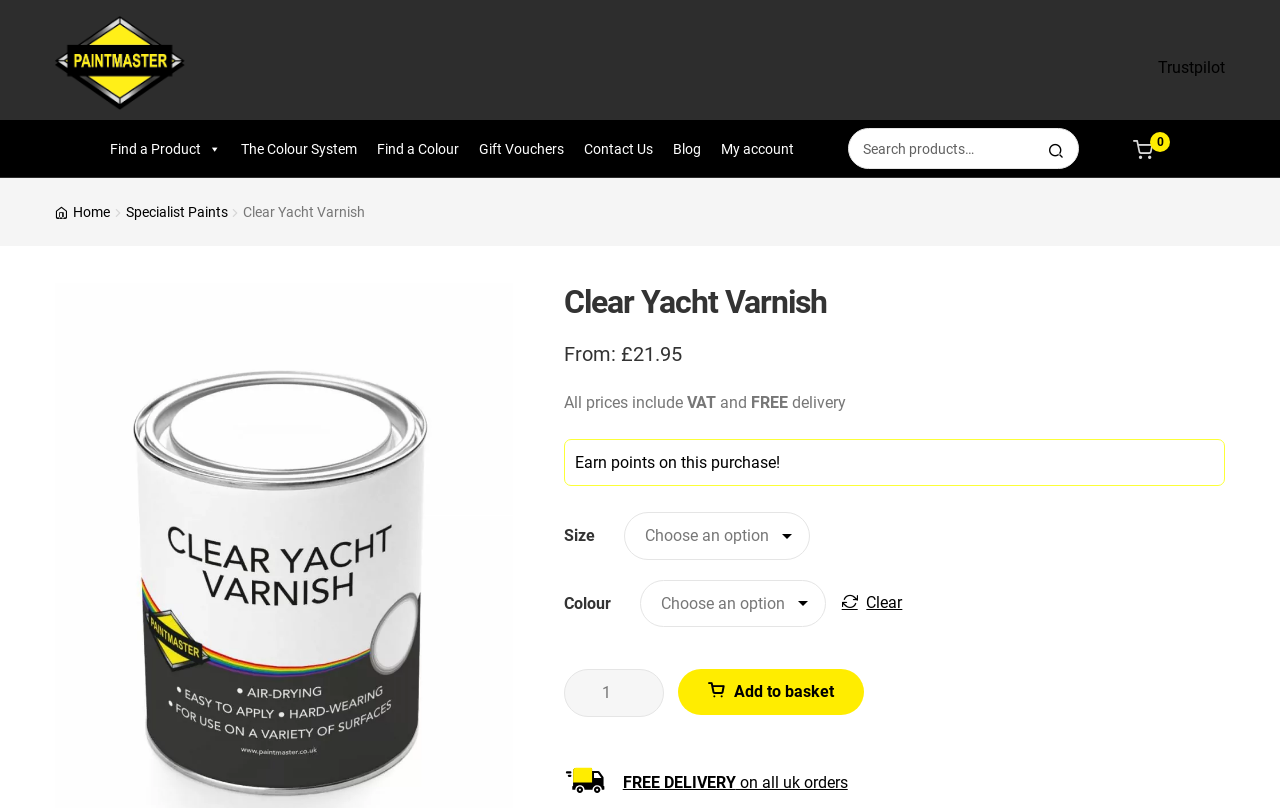What is the name of the product on this page?
Kindly answer the question with as much detail as you can.

I determined the answer by looking at the breadcrumbs navigation section, which shows the product name 'Clear Yacht Varnish' as the current page.